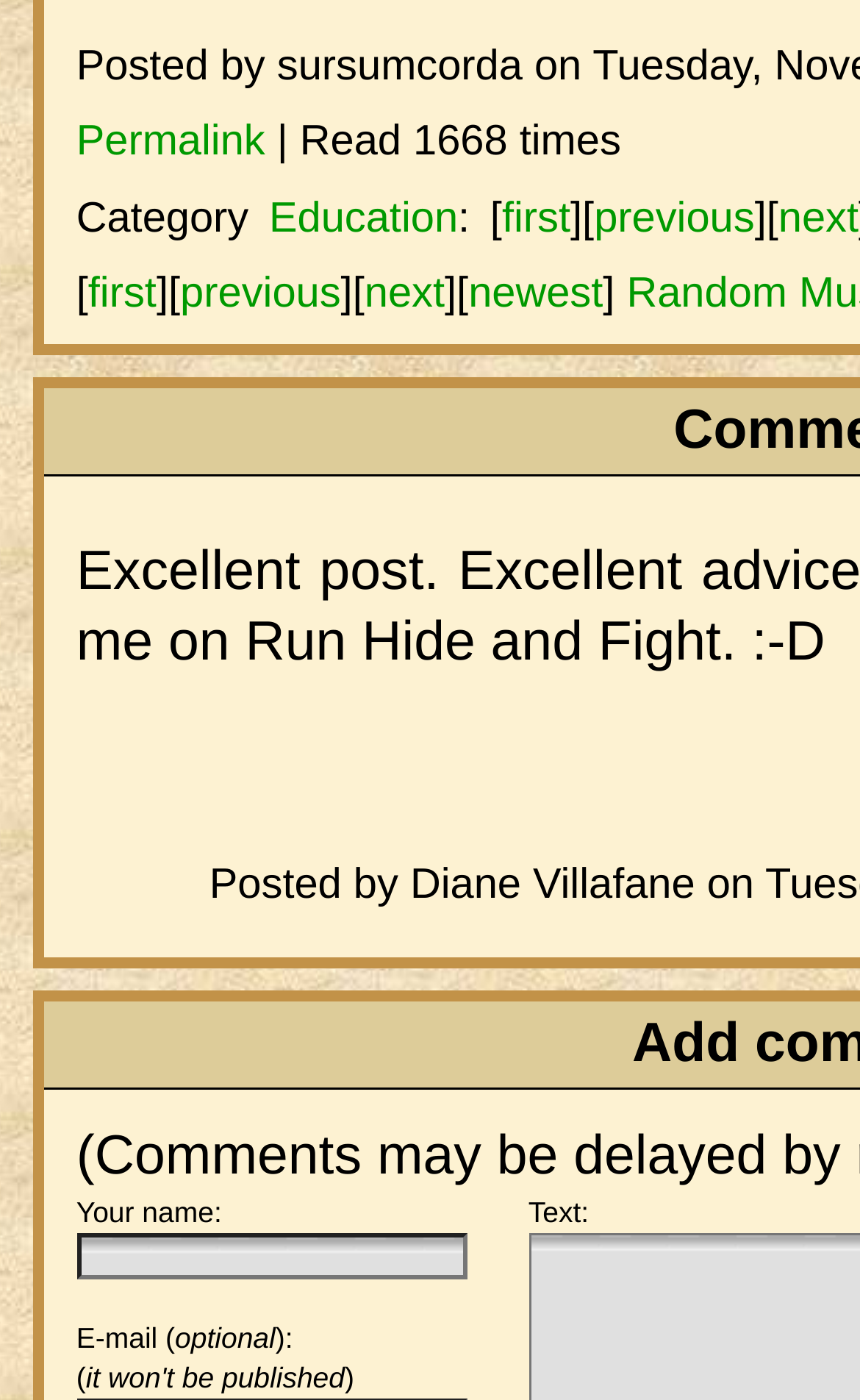Can you find the bounding box coordinates for the element that needs to be clicked to execute this instruction: "Click the 'Permalink' link"? The coordinates should be given as four float numbers between 0 and 1, i.e., [left, top, right, bottom].

[0.089, 0.085, 0.308, 0.118]